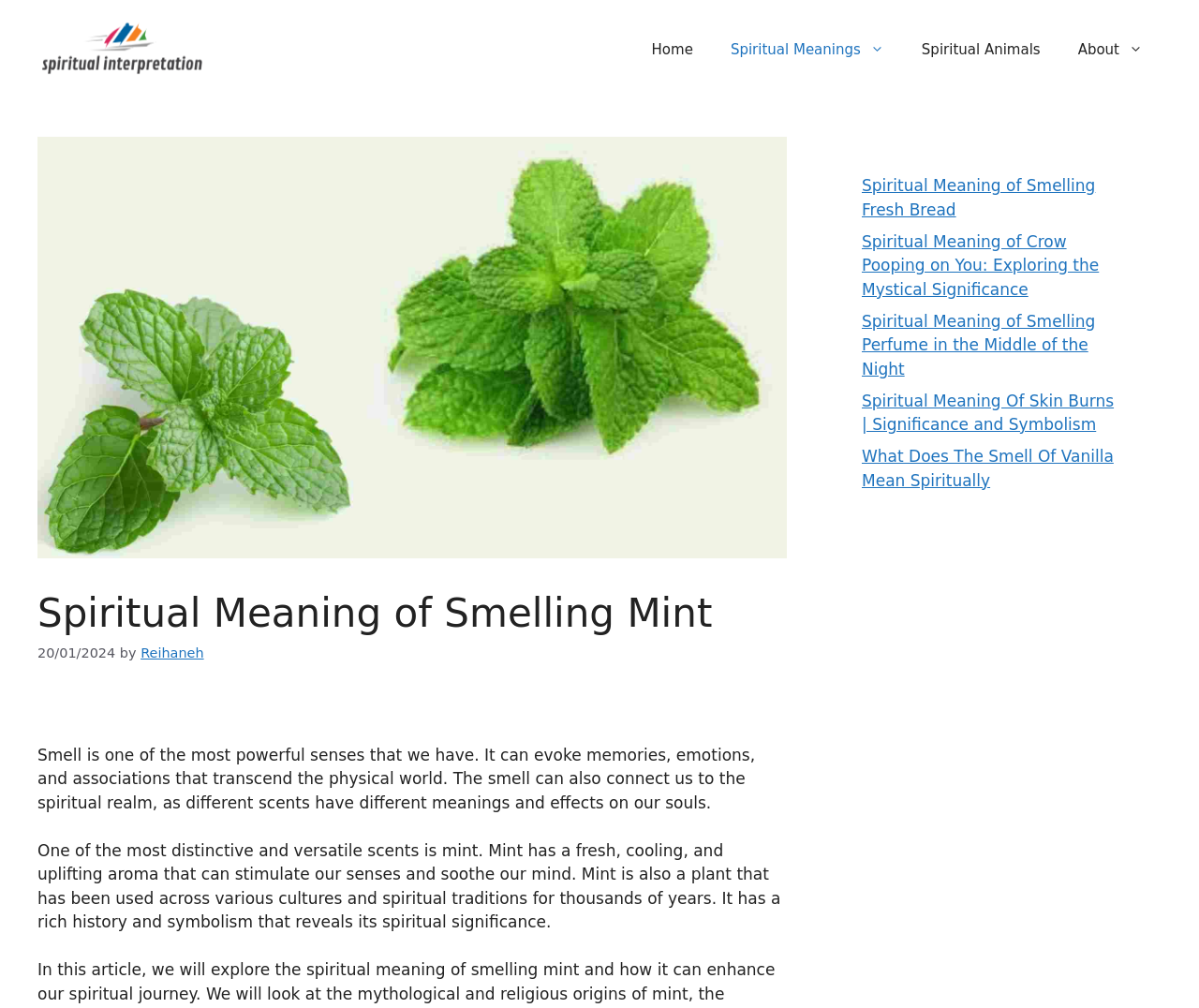What is the name of the website?
Look at the image and respond with a one-word or short-phrase answer.

spiritualinterp.com